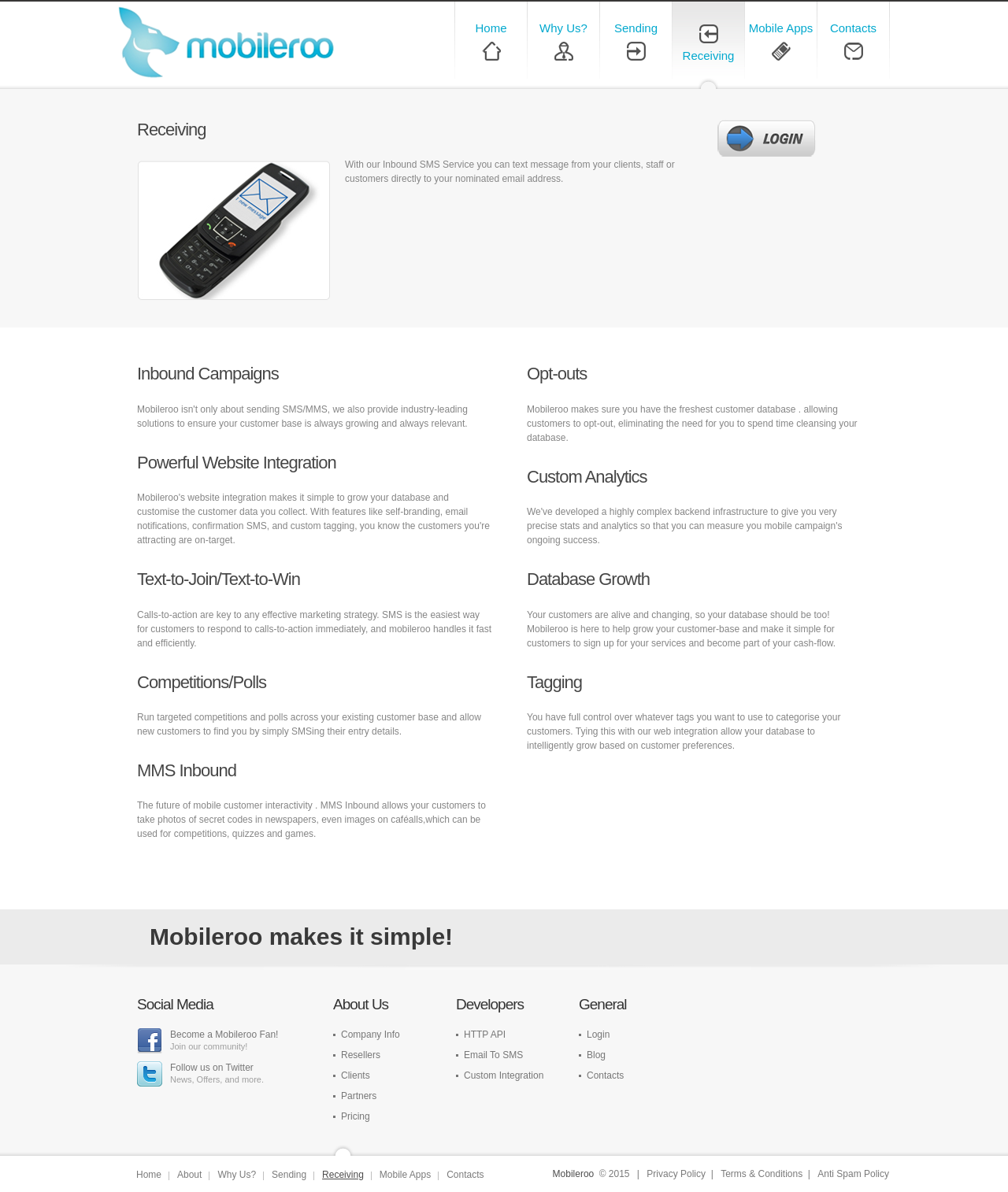Please identify the bounding box coordinates of the region to click in order to complete the given instruction: "Learn about 'Powerful Website Integration'". The coordinates should be four float numbers between 0 and 1, i.e., [left, top, right, bottom].

[0.136, 0.38, 0.488, 0.412]